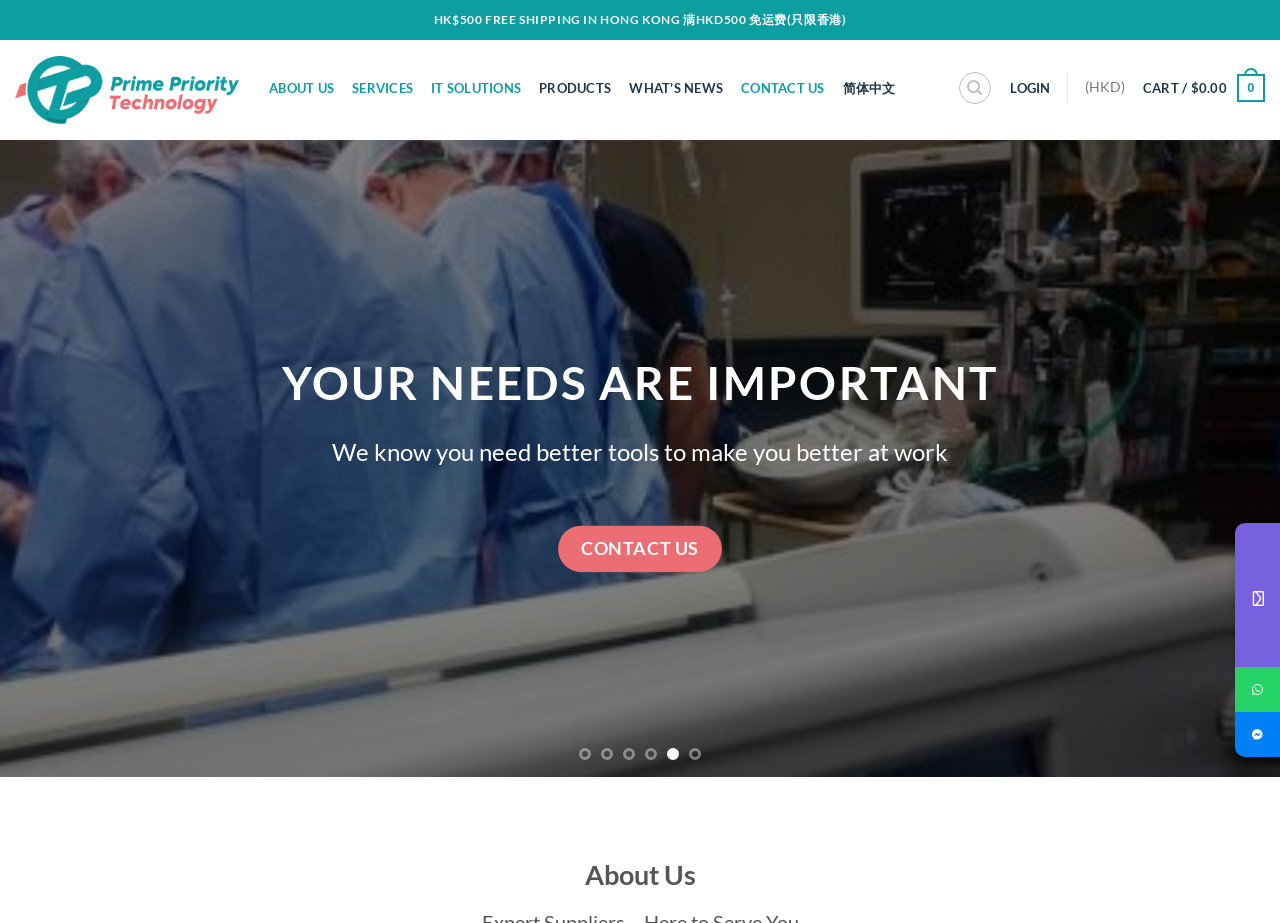Given the description of the UI element: "Next article", predict the bounding box coordinates in the form of [left, top, right, bottom], with each value being a float between 0 and 1.

None